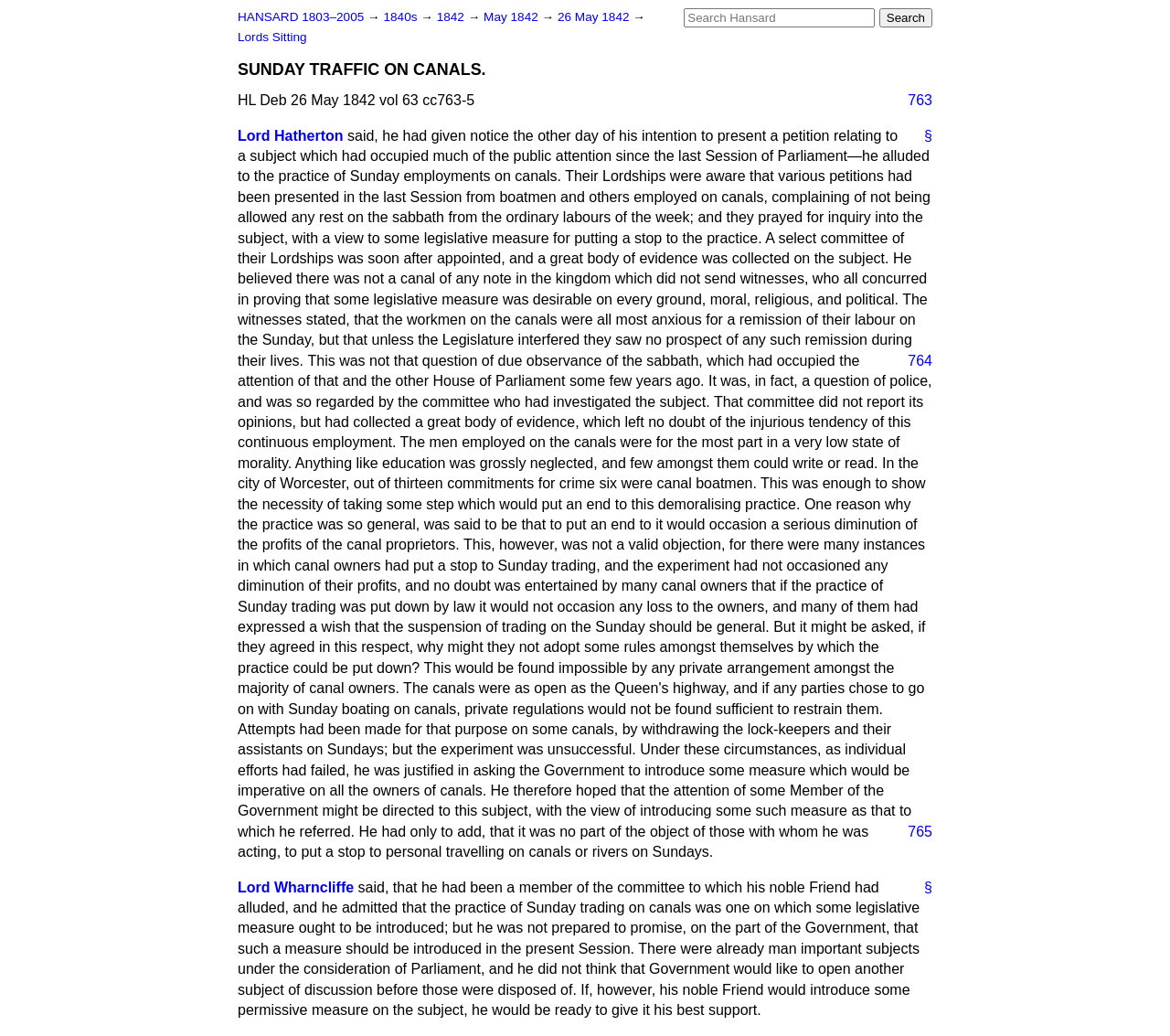Please determine the bounding box coordinates of the element to click in order to execute the following instruction: "View '26 May 1842' content". The coordinates should be four float numbers between 0 and 1, specified as [left, top, right, bottom].

[0.477, 0.01, 0.541, 0.023]